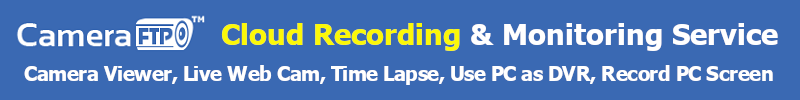What is the primary headline of the banner?
Please ensure your answer to the question is detailed and covers all necessary aspects.

The primary headline of the banner is prominently displayed and reads 'Cloud Recording & Monitoring Service', which highlights the key offerings of the platform.